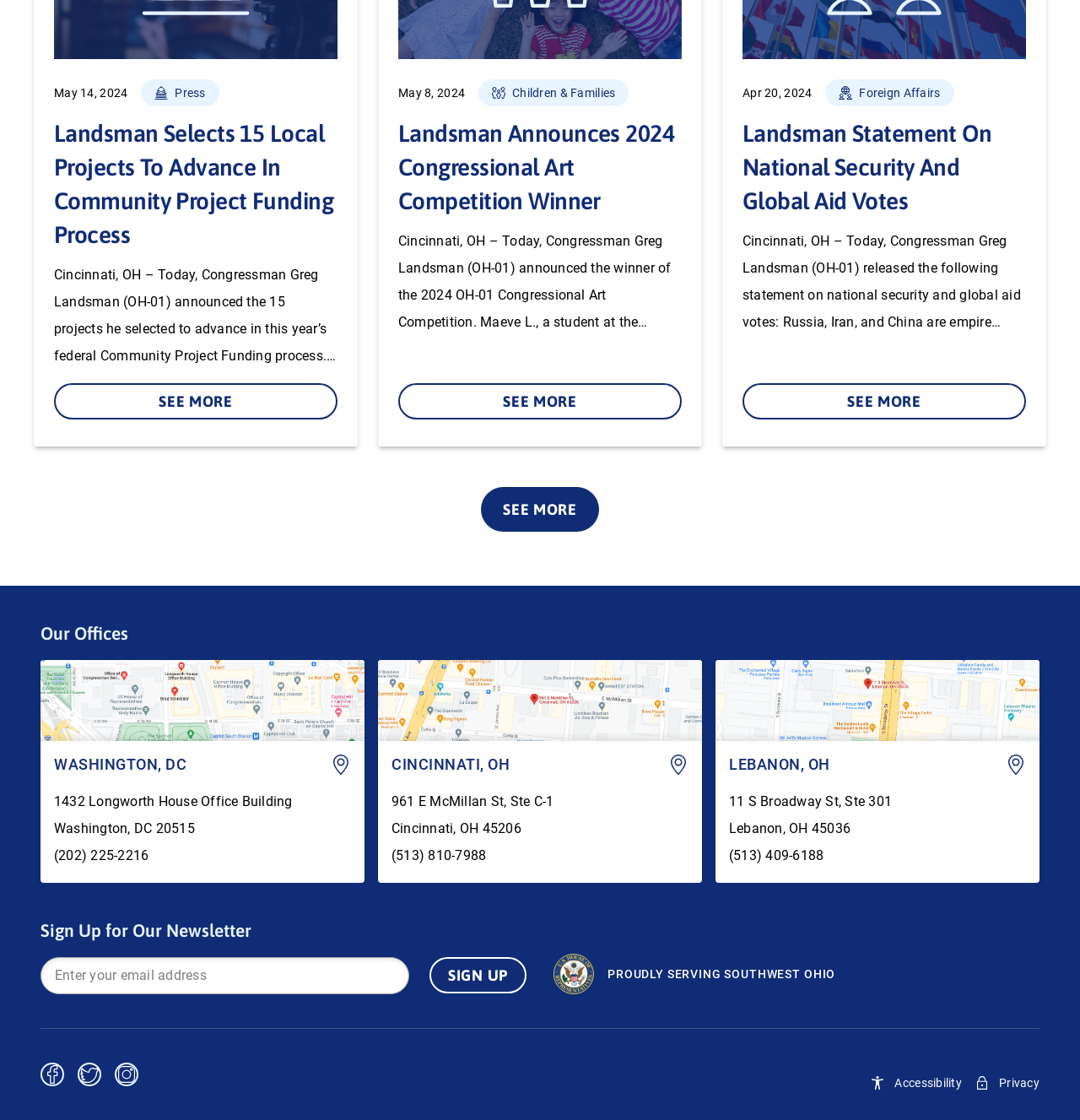What is the name of the congressman?
Please answer using one word or phrase, based on the screenshot.

Greg Landsman